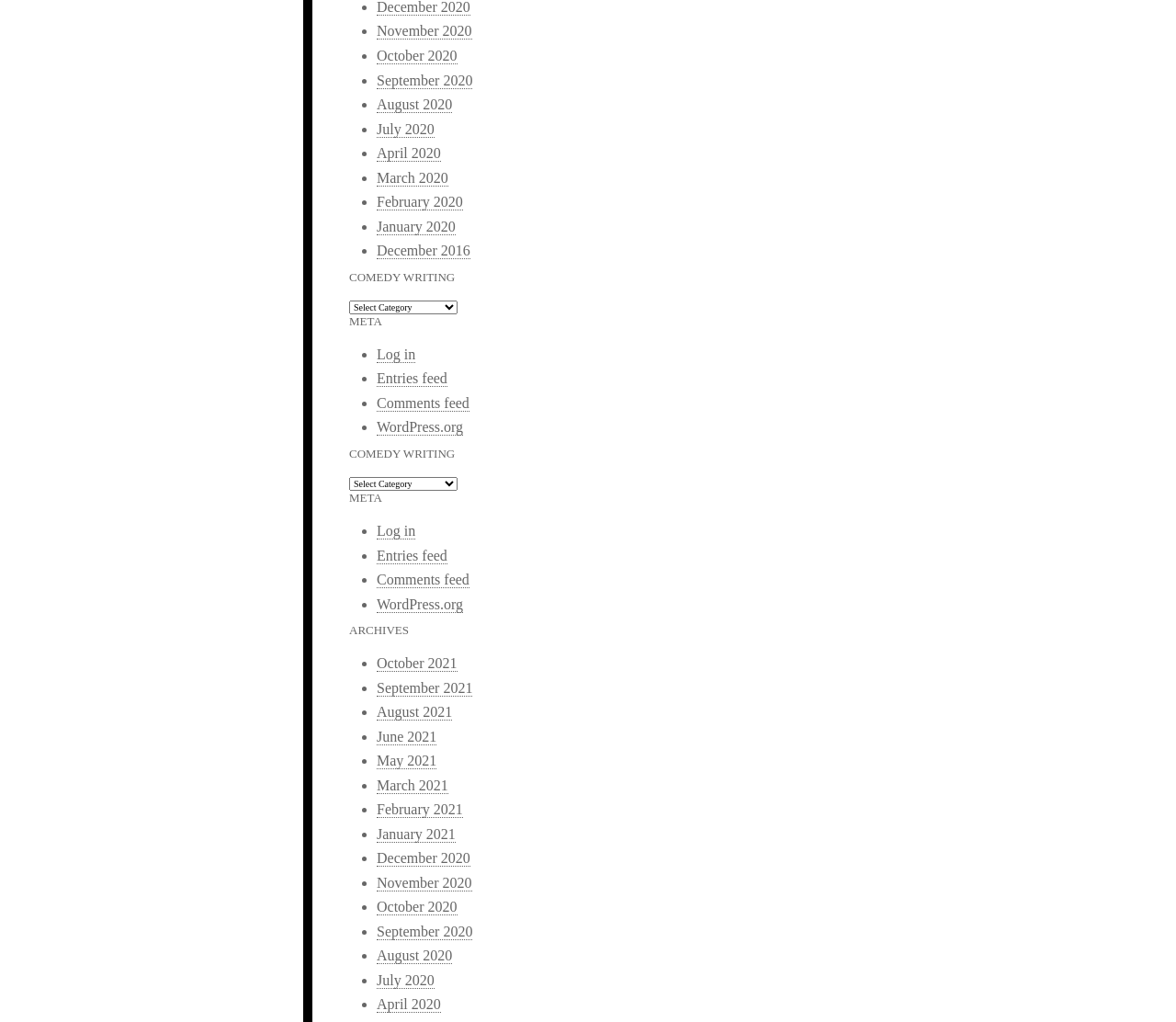Pinpoint the bounding box coordinates of the area that should be clicked to complete the following instruction: "Click on the 'October 2021' link". The coordinates must be given as four float numbers between 0 and 1, i.e., [left, top, right, bottom].

[0.32, 0.641, 0.389, 0.657]